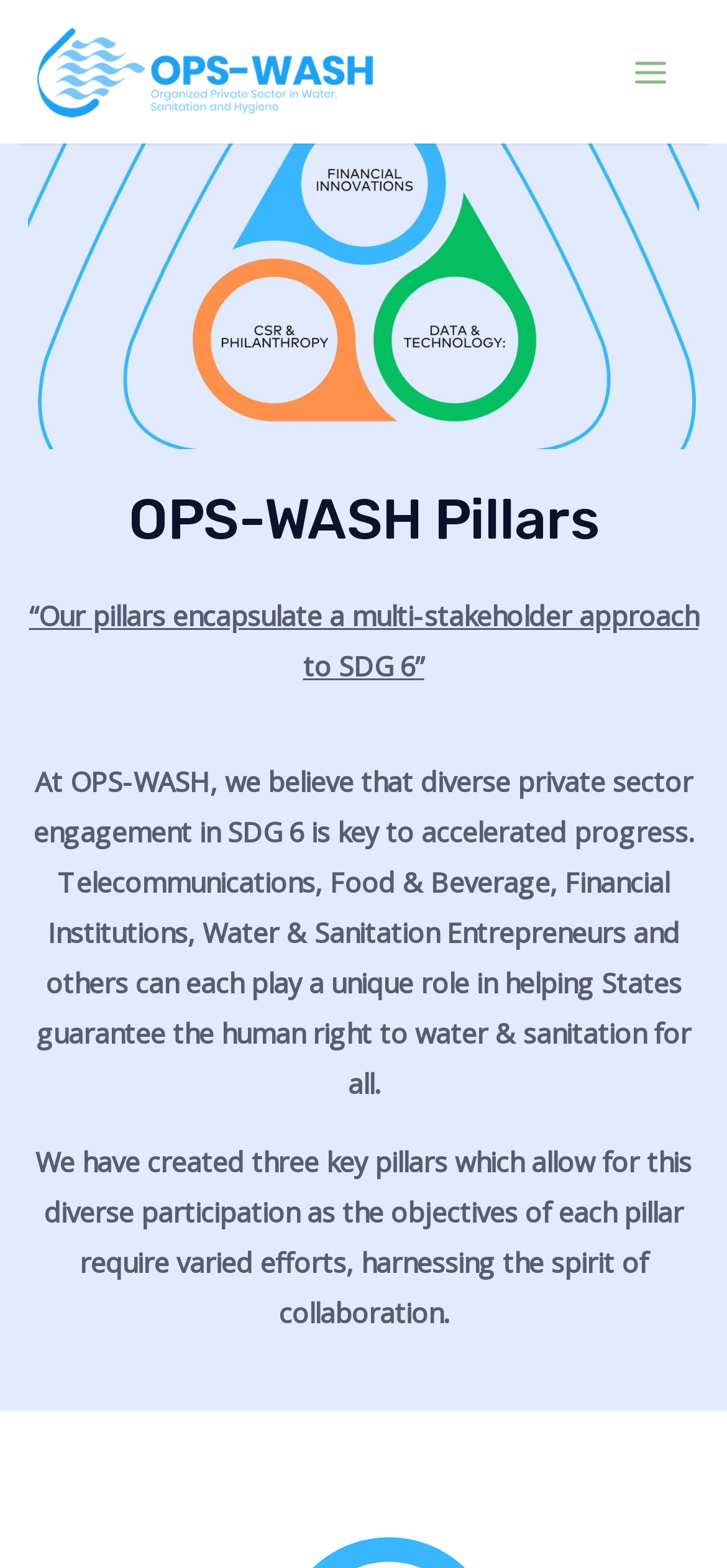What is the role of private sector engagement in SDG 6?
Please provide a single word or phrase in response based on the screenshot.

Accelerated progress